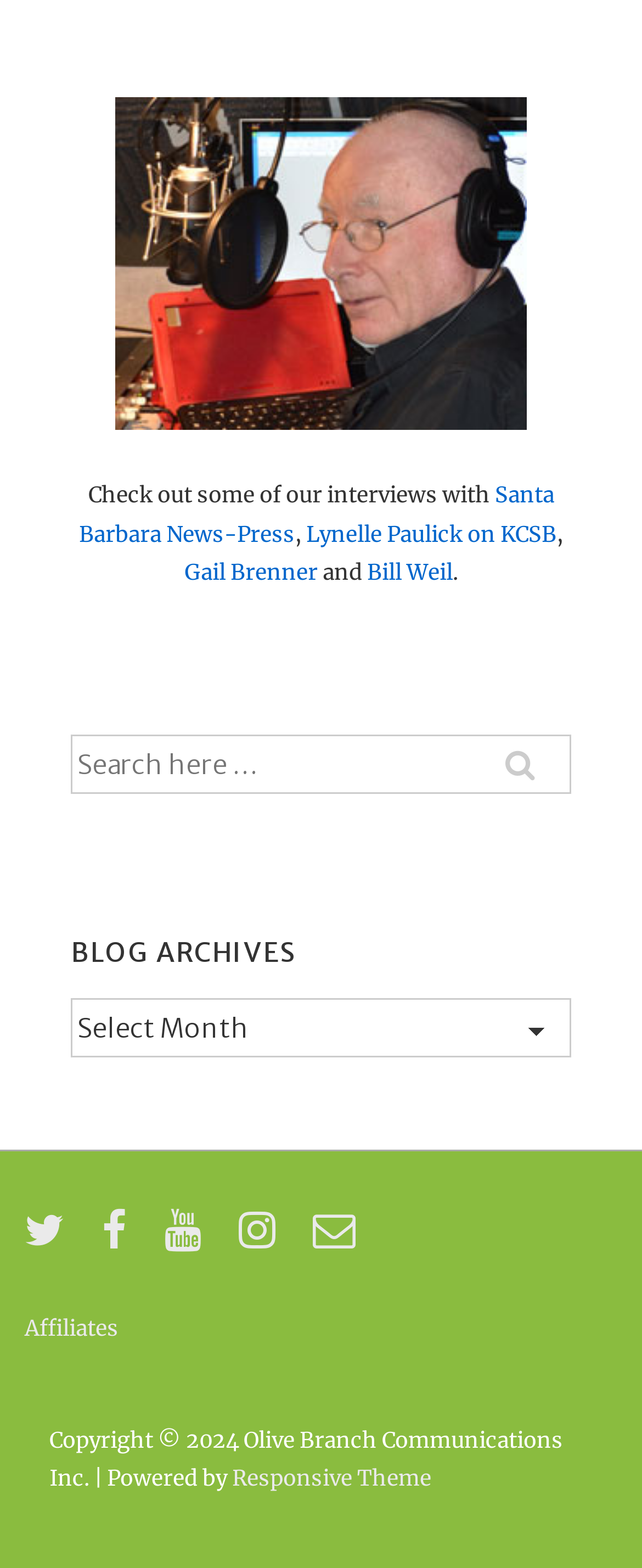What is the name of the company that powered the website?
Answer the question with a thorough and detailed explanation.

The company that powered the website is Responsive Theme, which is mentioned at the bottom of the webpage.